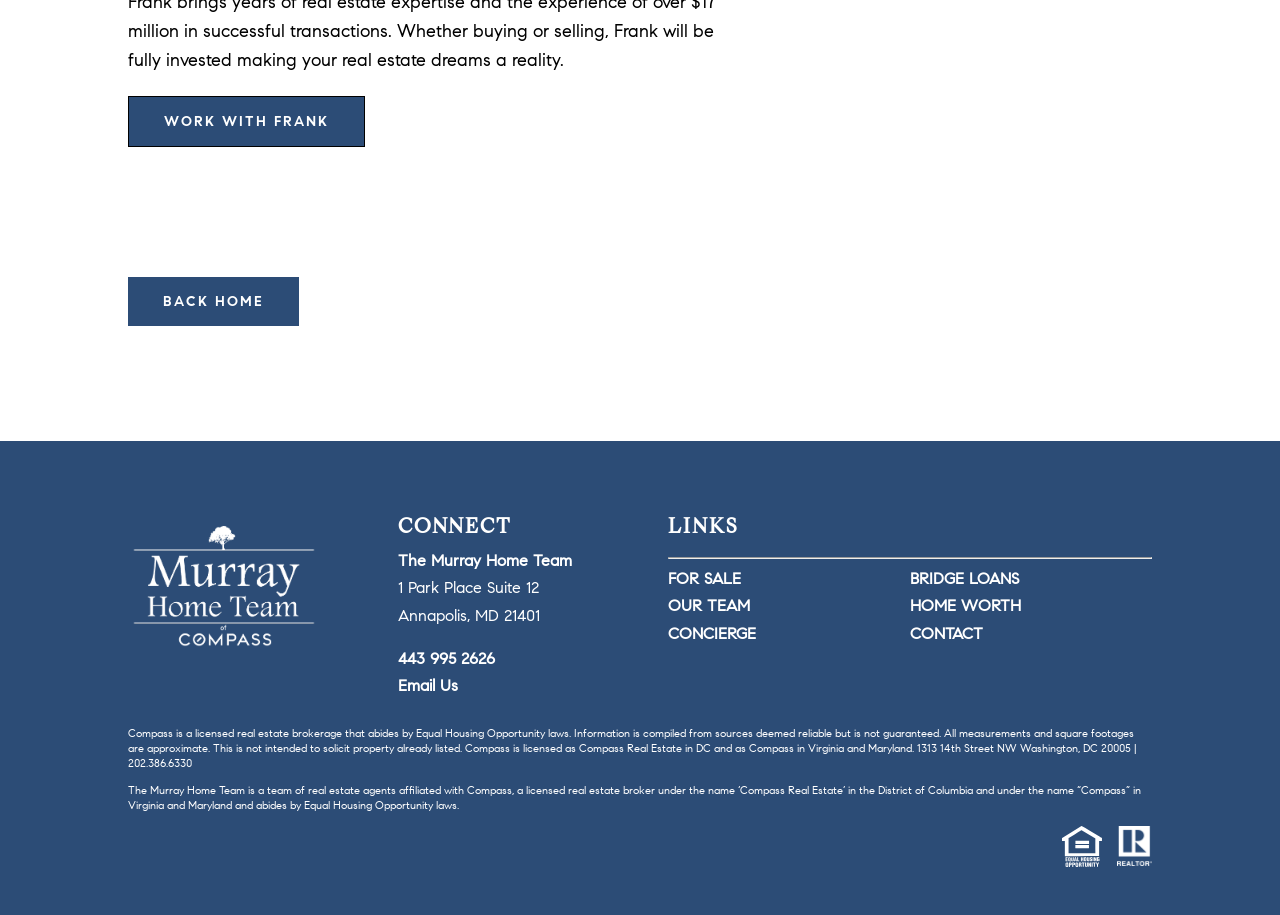Identify the bounding box coordinates for the element you need to click to achieve the following task: "Email Us". Provide the bounding box coordinates as four float numbers between 0 and 1, in the form [left, top, right, bottom].

[0.311, 0.742, 0.358, 0.759]